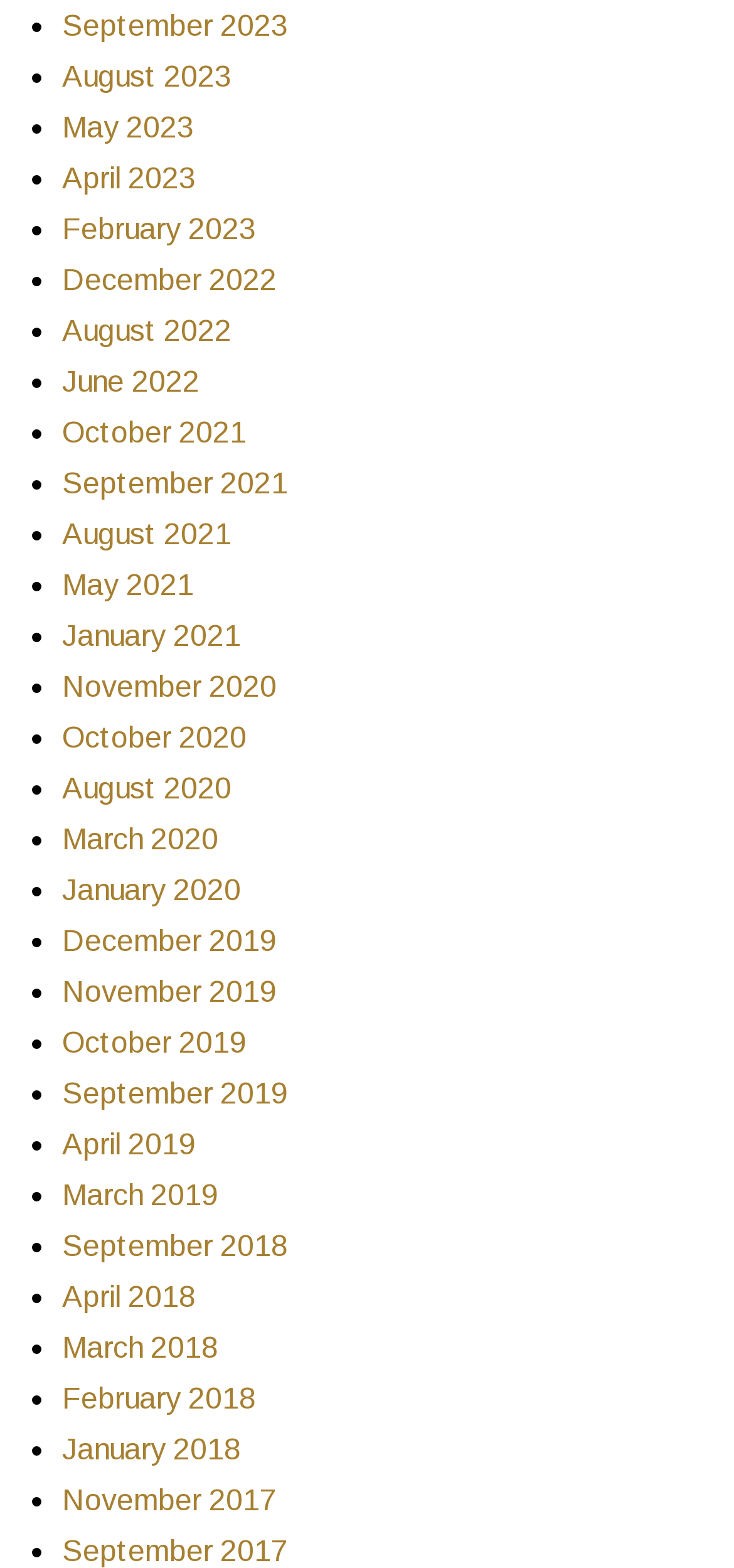Please determine the bounding box coordinates of the element's region to click in order to carry out the following instruction: "View September 2023". The coordinates should be four float numbers between 0 and 1, i.e., [left, top, right, bottom].

[0.085, 0.007, 0.392, 0.027]